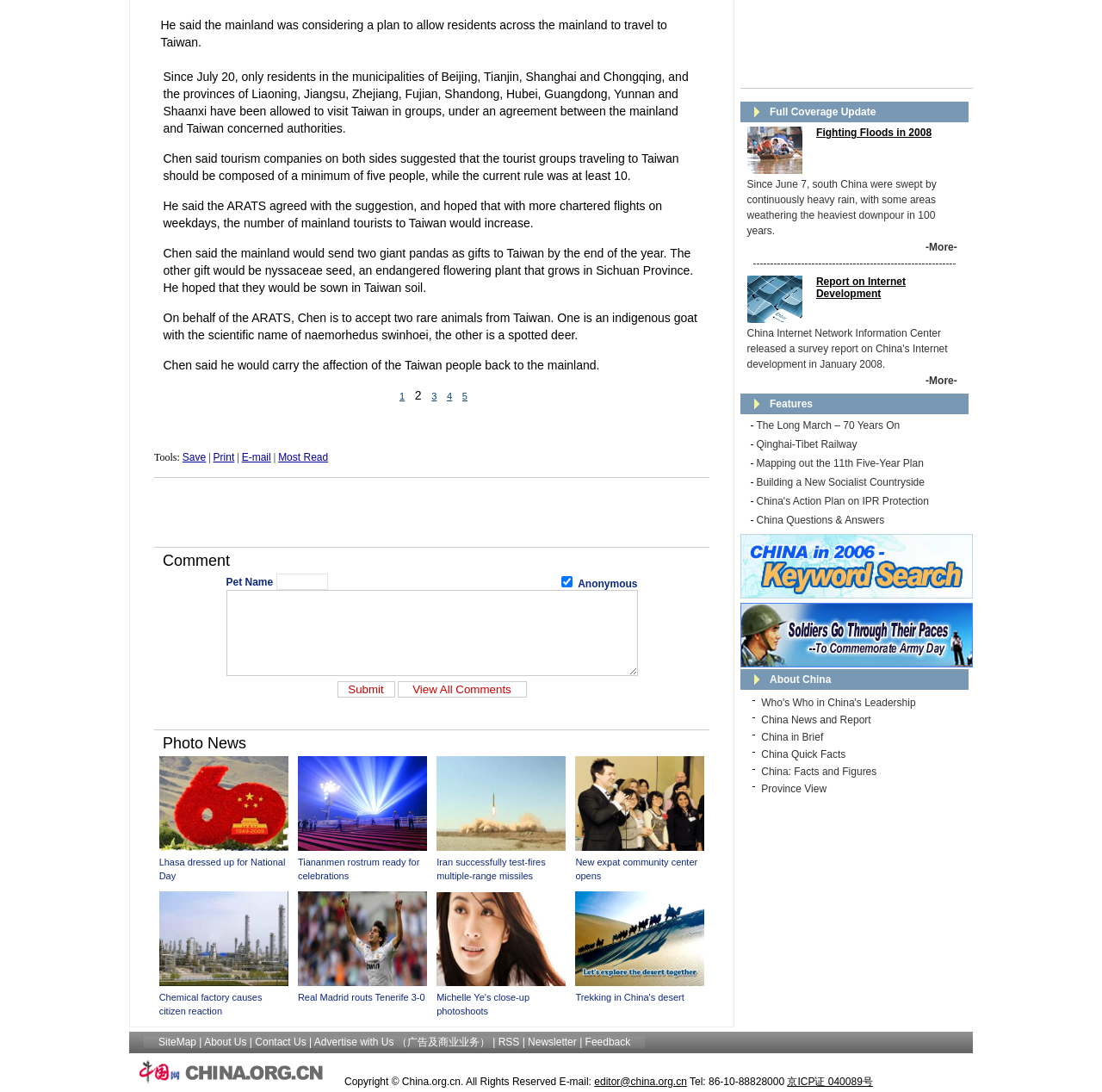Based on the provided description, "parent_node: Pet Name name="author"", find the bounding box of the corresponding UI element in the screenshot.

[0.25, 0.525, 0.297, 0.54]